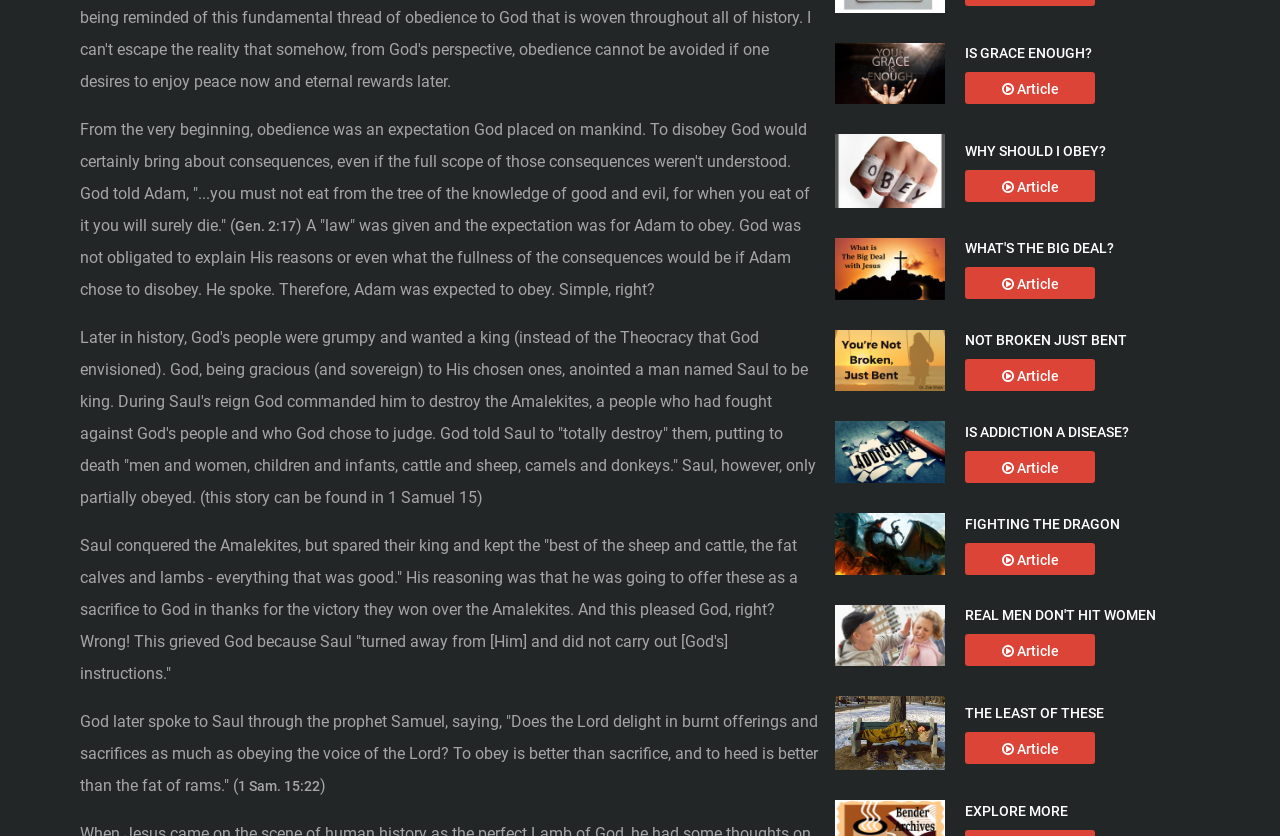Using the information in the image, could you please answer the following question in detail:
What did God command Saul to do to the Amalekites?

According to the text, God commanded Saul to 'totally destroy' the Amalekites, which included putting to death 'men and women, children and infants, cattle and sheep, camels and donkeys'.